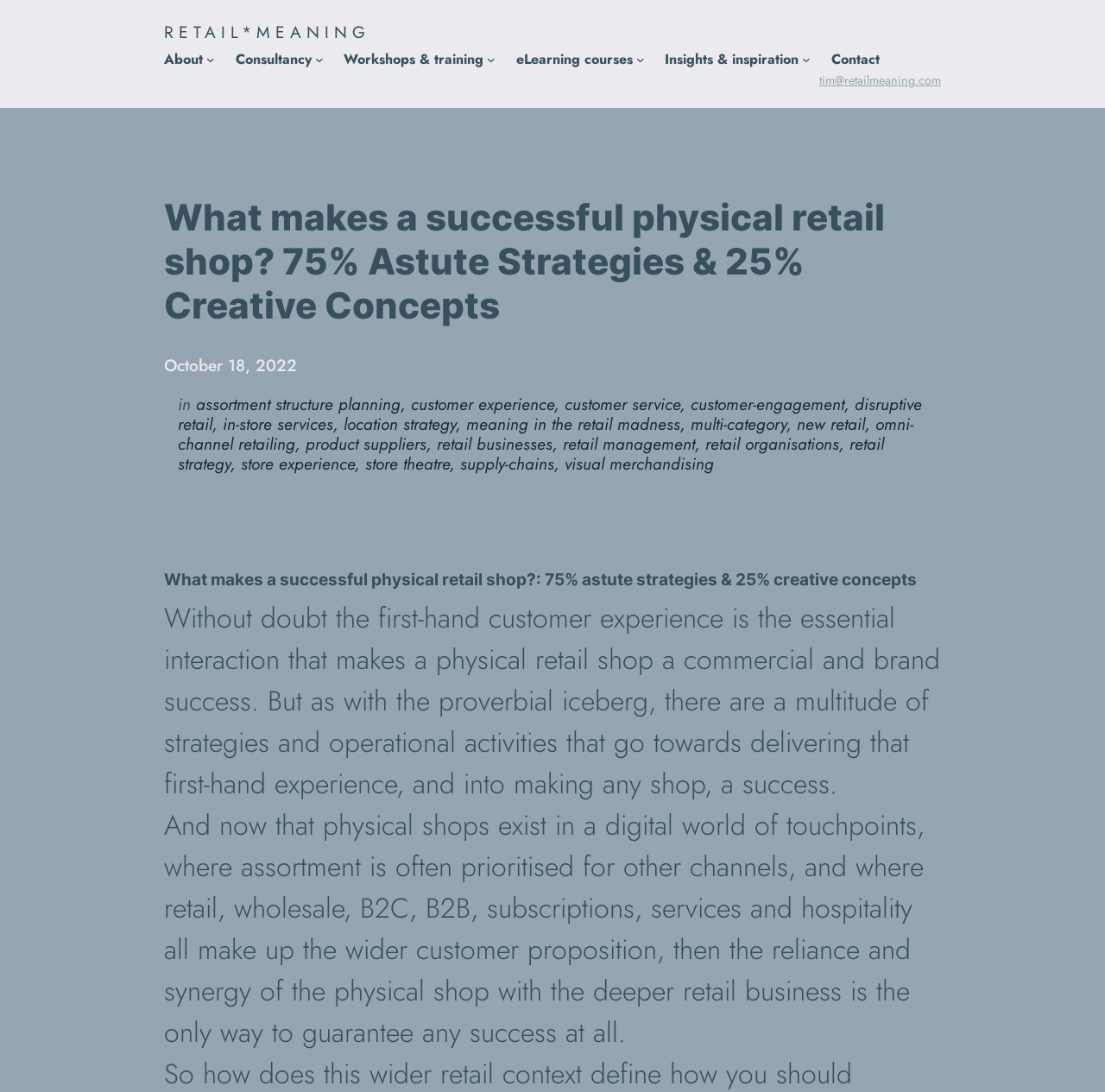Using the elements shown in the image, answer the question comprehensively: What is the essential interaction that makes a physical retail shop a commercial and brand success?

According to the webpage content, the first-hand customer experience is the essential interaction that makes a physical retail shop a commercial and brand success, implying that the customer's direct experience with the shop is critical to its success.